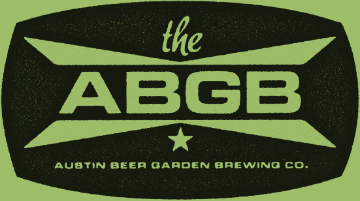Answer the question in a single word or phrase:
Where is the brewery originated from?

Austin, Texas